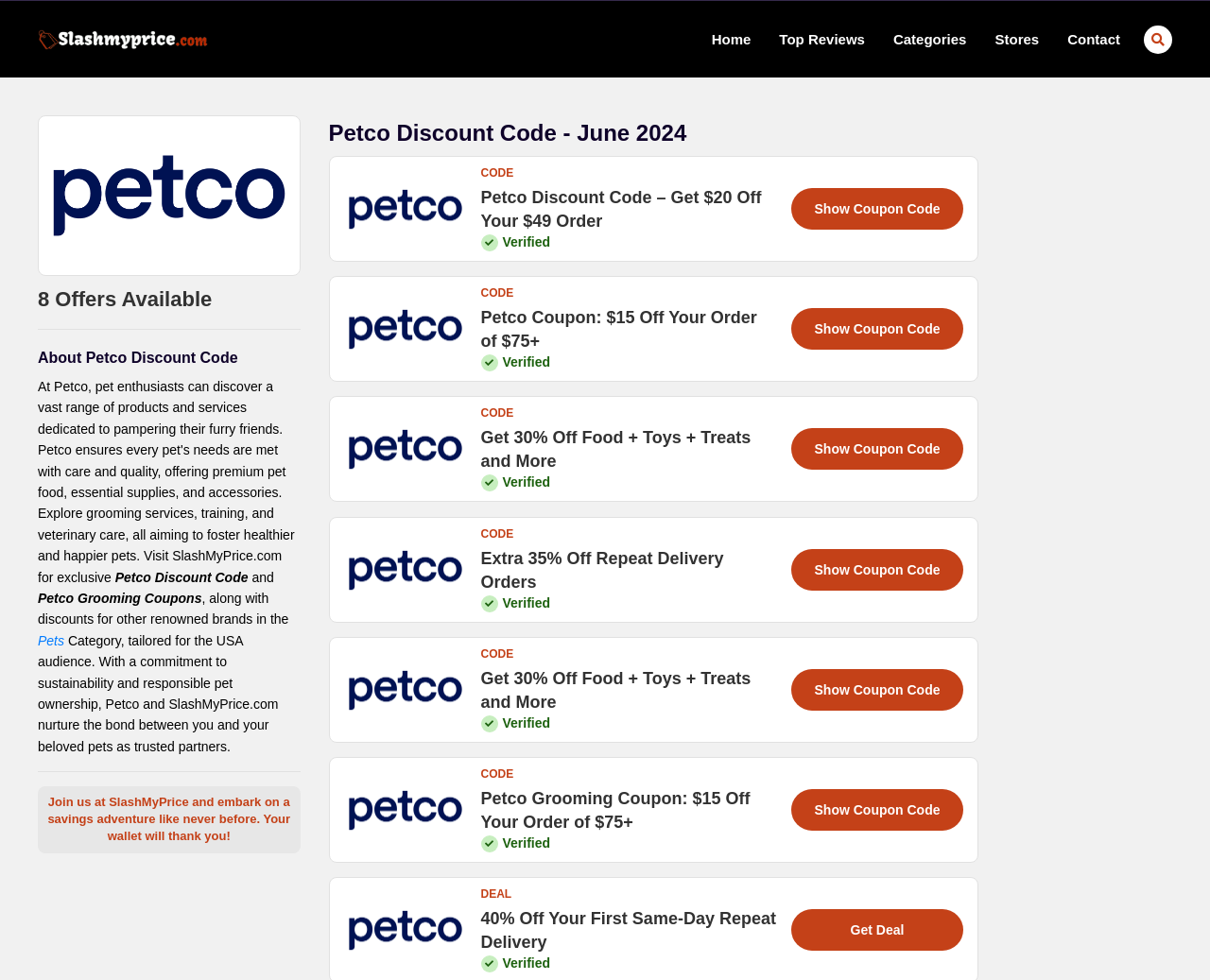Utilize the information from the image to answer the question in detail:
What is the discount for the first same-day repeat delivery?

The answer can be found in the static text element '40% Off Your First Same-Day Repeat Delivery' located near the bottom of the webpage, which describes a deal offered by Petco.